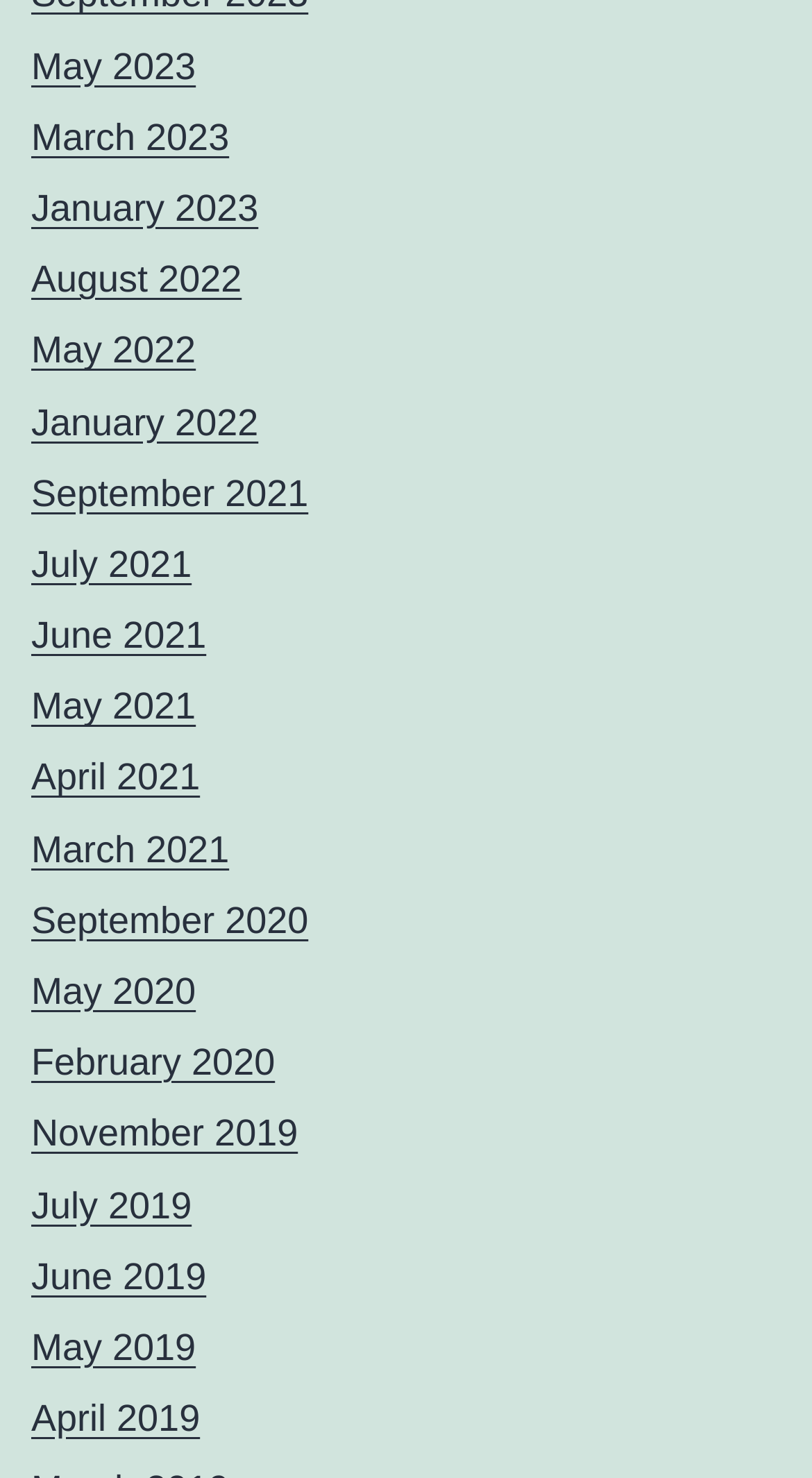Provide your answer in one word or a succinct phrase for the question: 
Are there any links available for the year 2024?

No